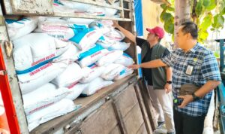Please give a concise answer to this question using a single word or phrase: 
What is the man in the checkered shirt holding?

A device